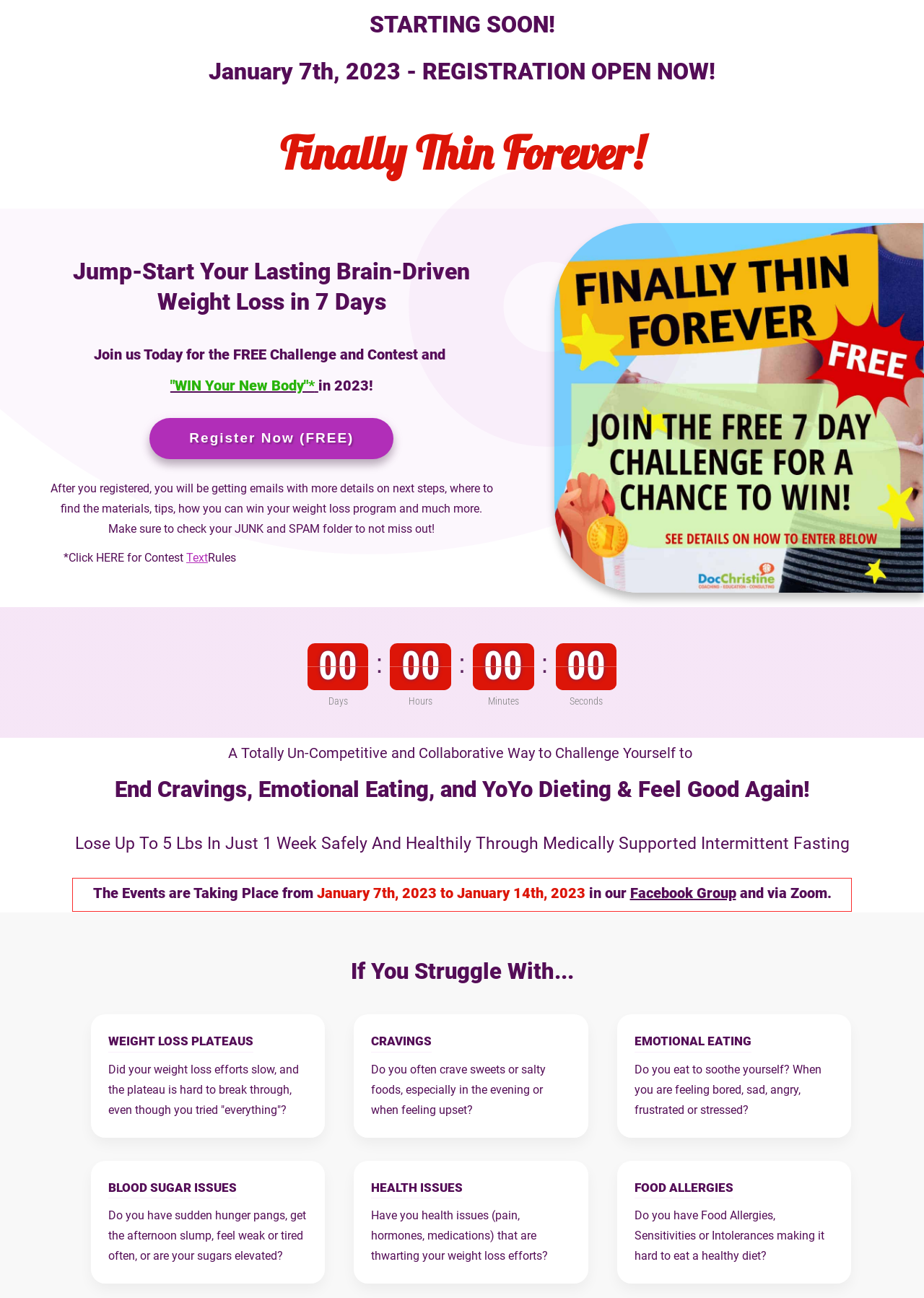Reply to the question with a single word or phrase:
What is the duration of the challenge?

7 days